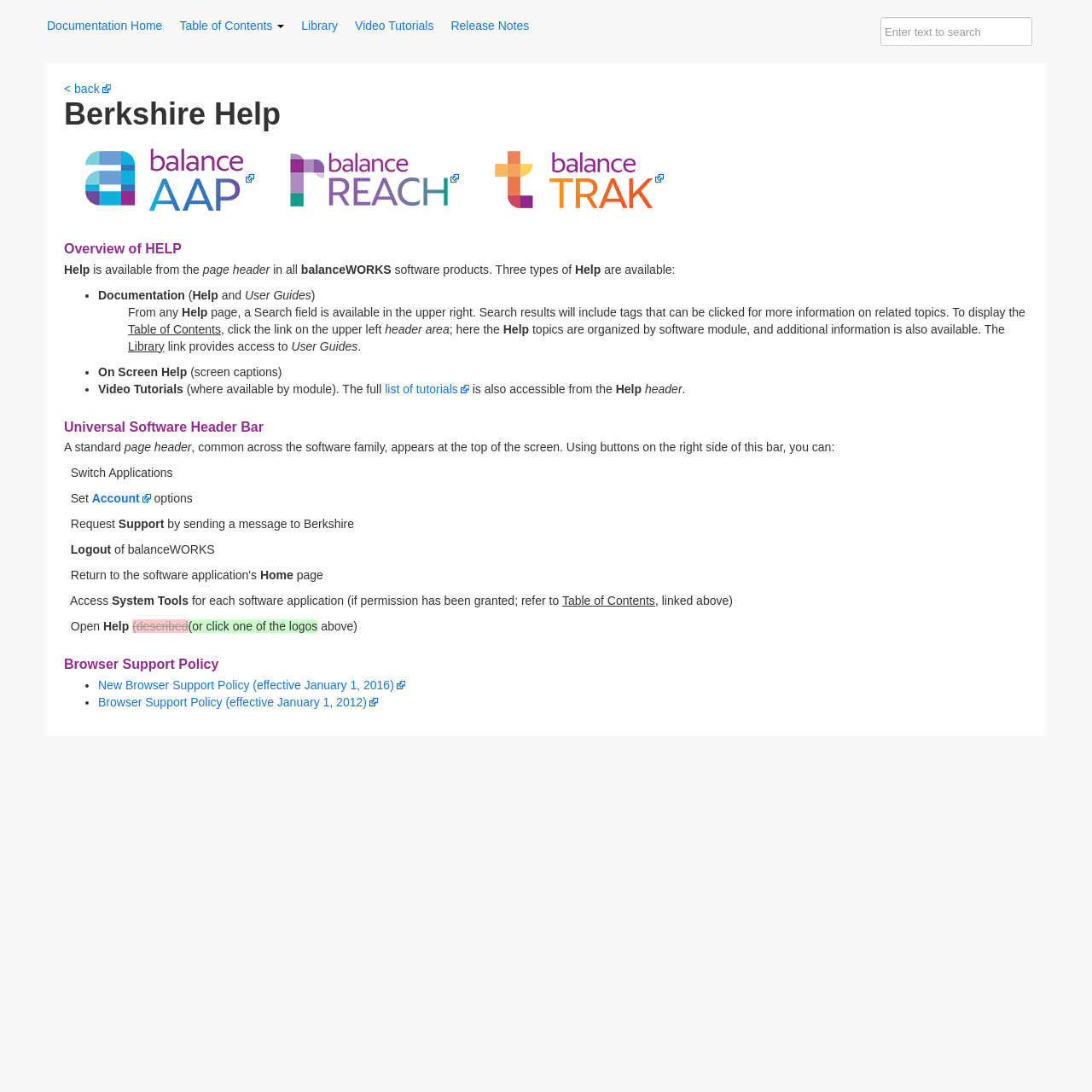Determine the bounding box coordinates of the clickable region to execute the instruction: "Click on Documentation Home". The coordinates should be four float numbers between 0 and 1, denoted as [left, top, right, bottom].

[0.043, 0.017, 0.149, 0.03]